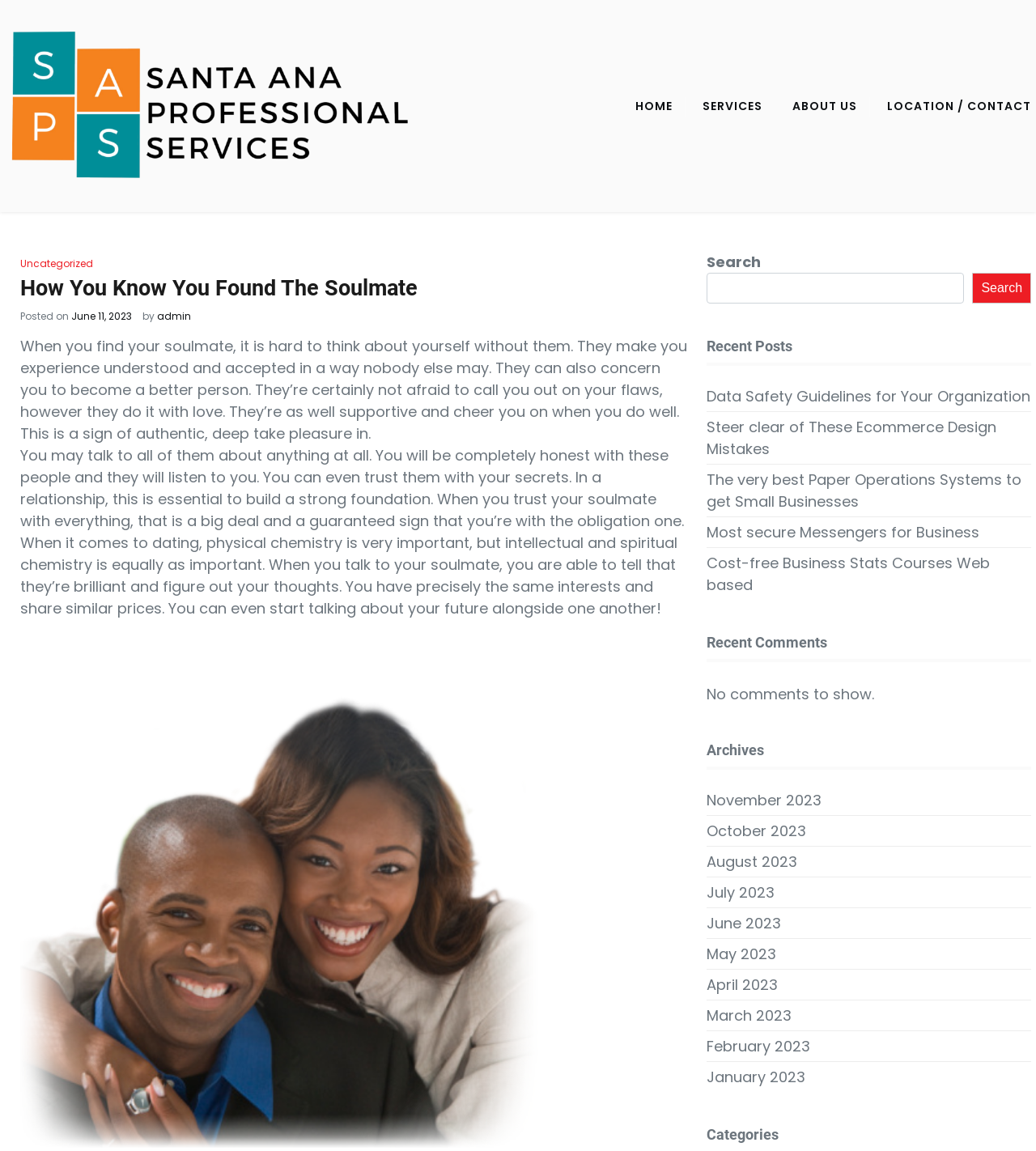Use a single word or phrase to respond to the question:
What is the category of the recent posts?

Business and technology